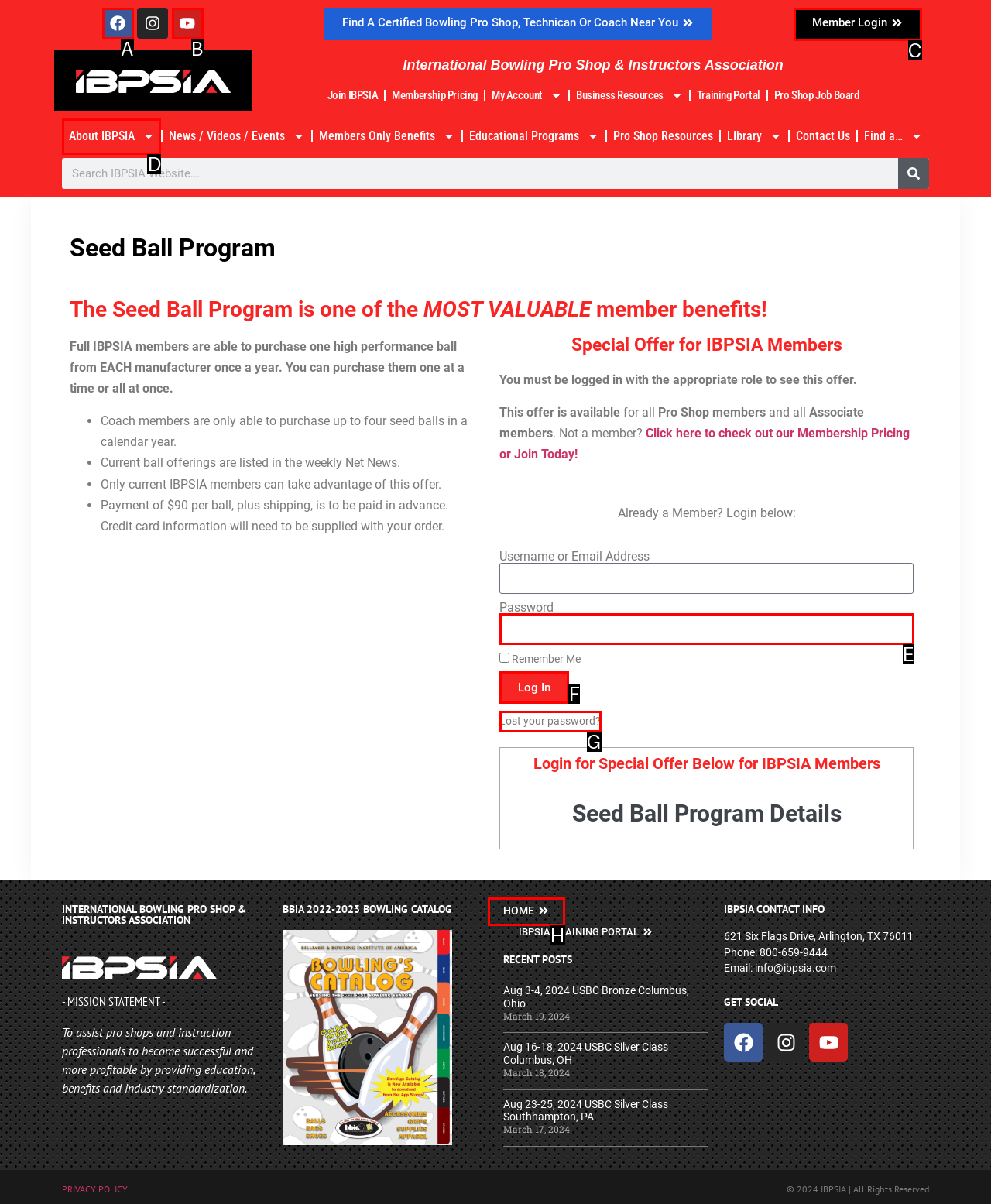Choose the HTML element that should be clicked to accomplish the task: Log in to the account. Answer with the letter of the chosen option.

F